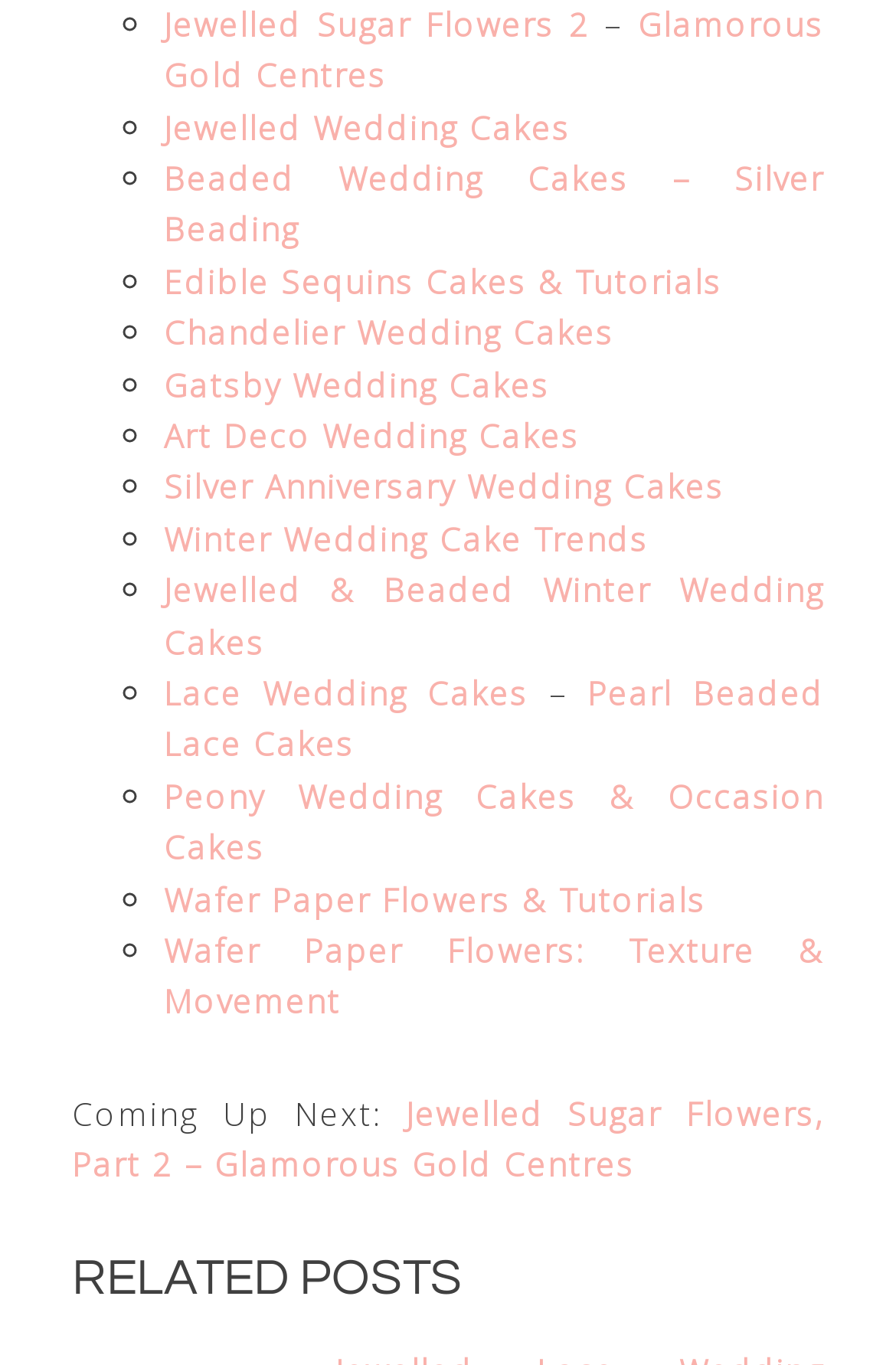Locate the bounding box coordinates of the element that should be clicked to fulfill the instruction: "Explore Edible Sequins Cakes & Tutorials".

[0.183, 0.19, 0.806, 0.222]